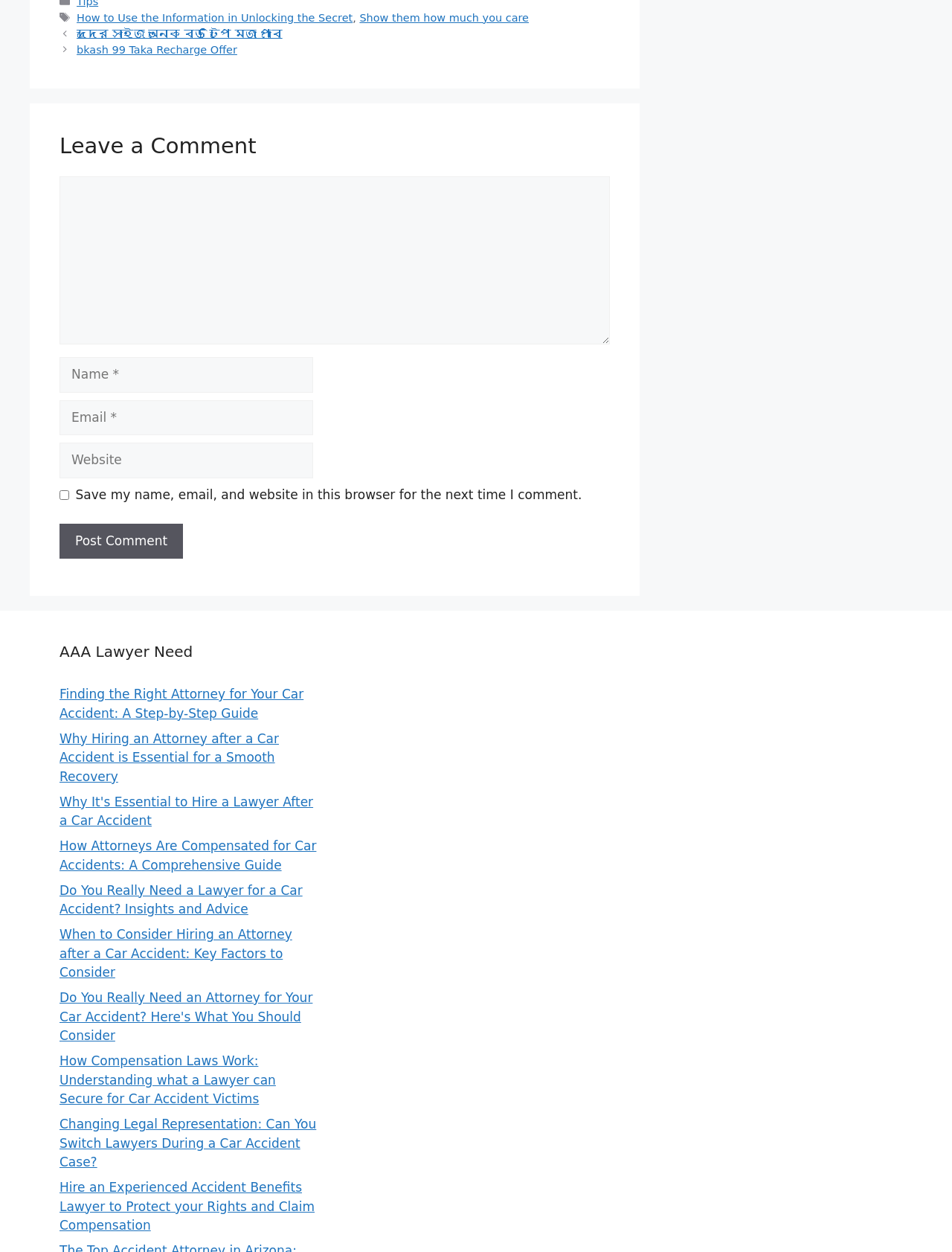Give the bounding box coordinates for the element described as: "parent_node: Comment name="url" placeholder="Website"".

[0.062, 0.354, 0.329, 0.382]